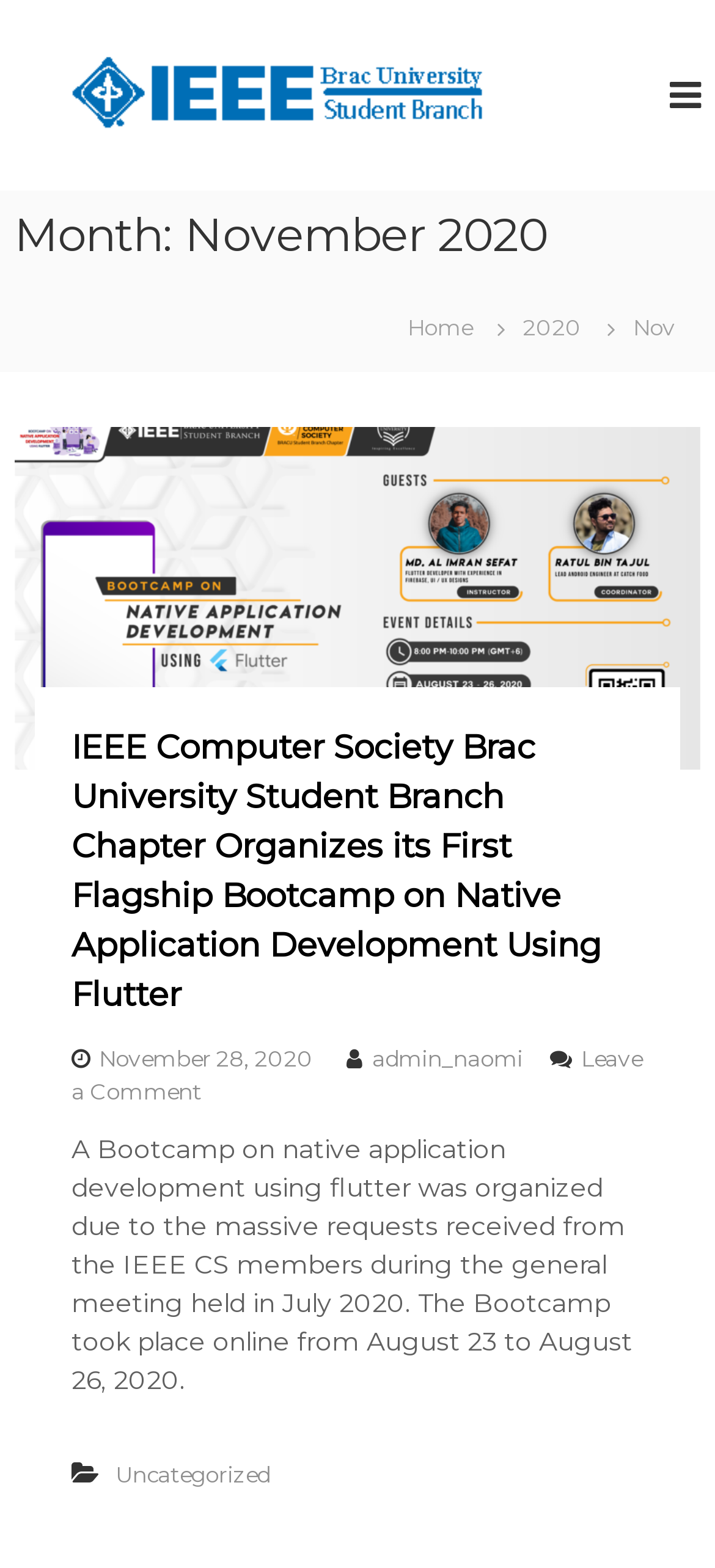Pinpoint the bounding box coordinates of the element to be clicked to execute the instruction: "Click on the IEEE BRACU SB logo".

[0.097, 0.031, 0.712, 0.091]